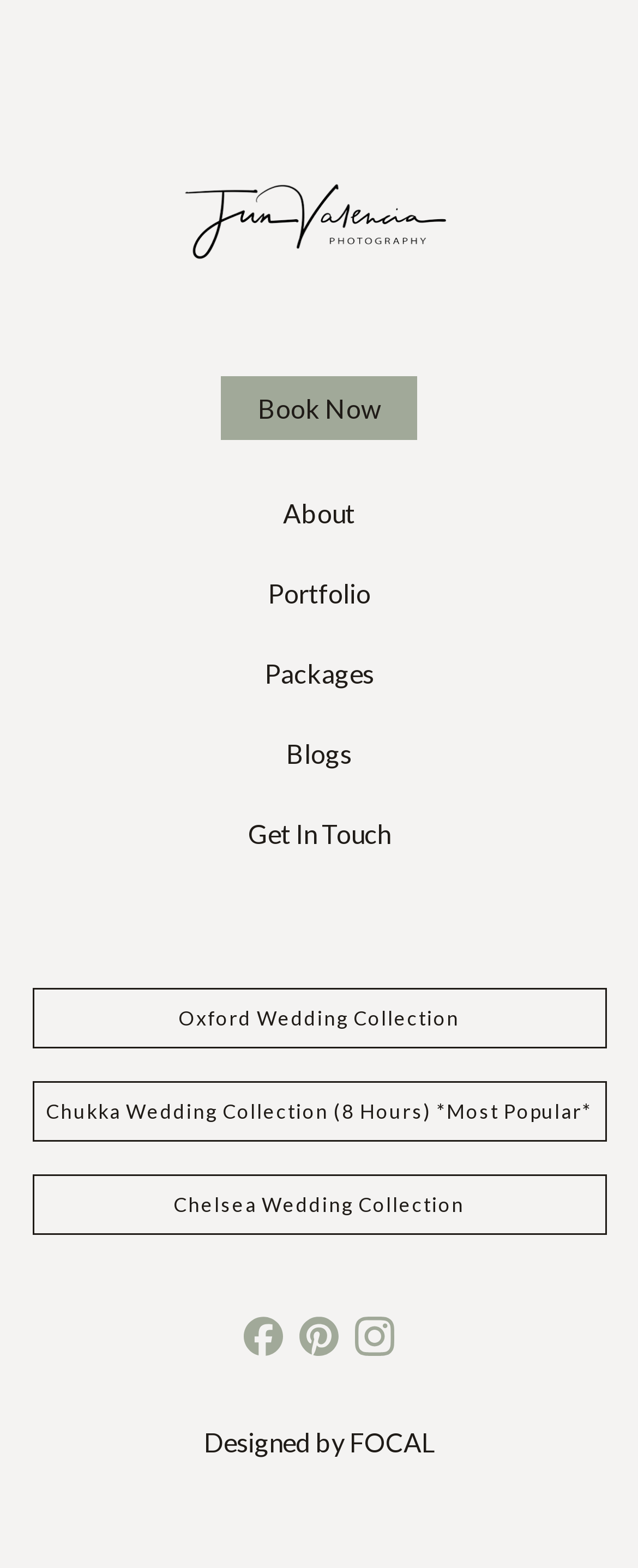Given the element description "Designed by FOCAL", identify the bounding box of the corresponding UI element.

[0.319, 0.909, 0.681, 0.929]